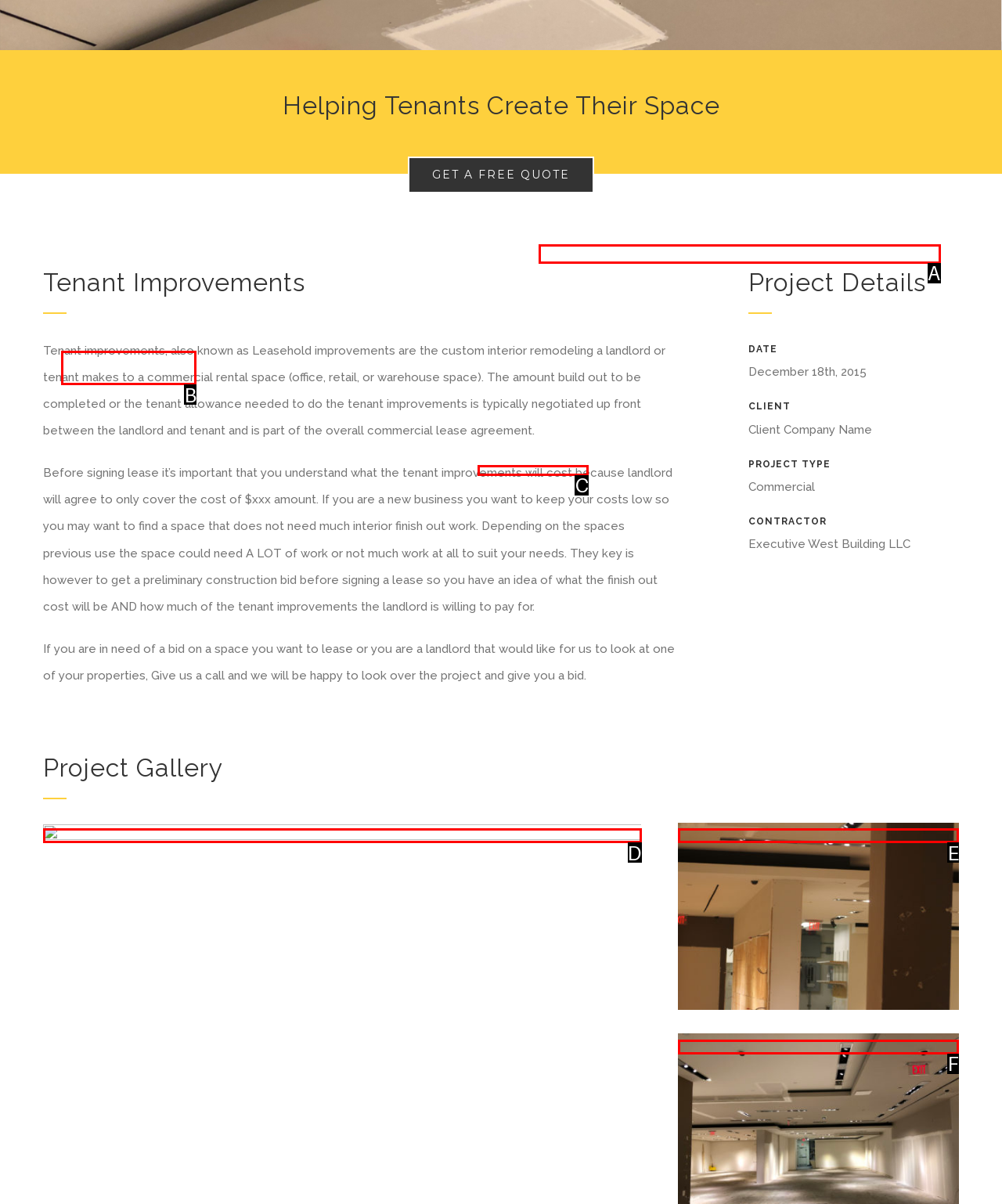Find the option that matches this description: title="8db8c8b6011ef26d70dbc56f6818aea9"
Provide the matching option's letter directly.

E